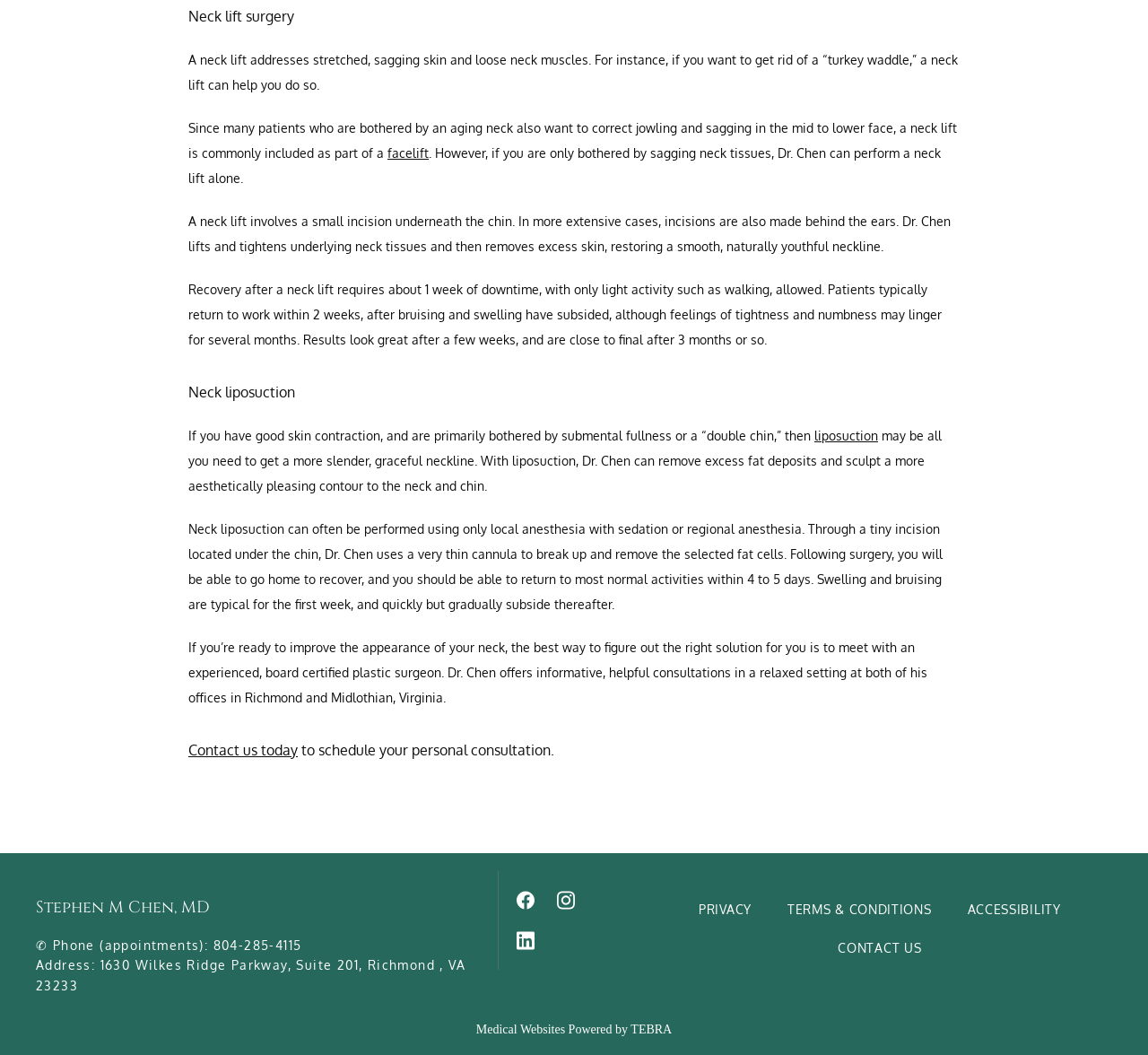Find the bounding box coordinates for the element that must be clicked to complete the instruction: "Call to schedule an appointment". The coordinates should be four float numbers between 0 and 1, indicated as [left, top, right, bottom].

[0.031, 0.878, 0.418, 0.952]